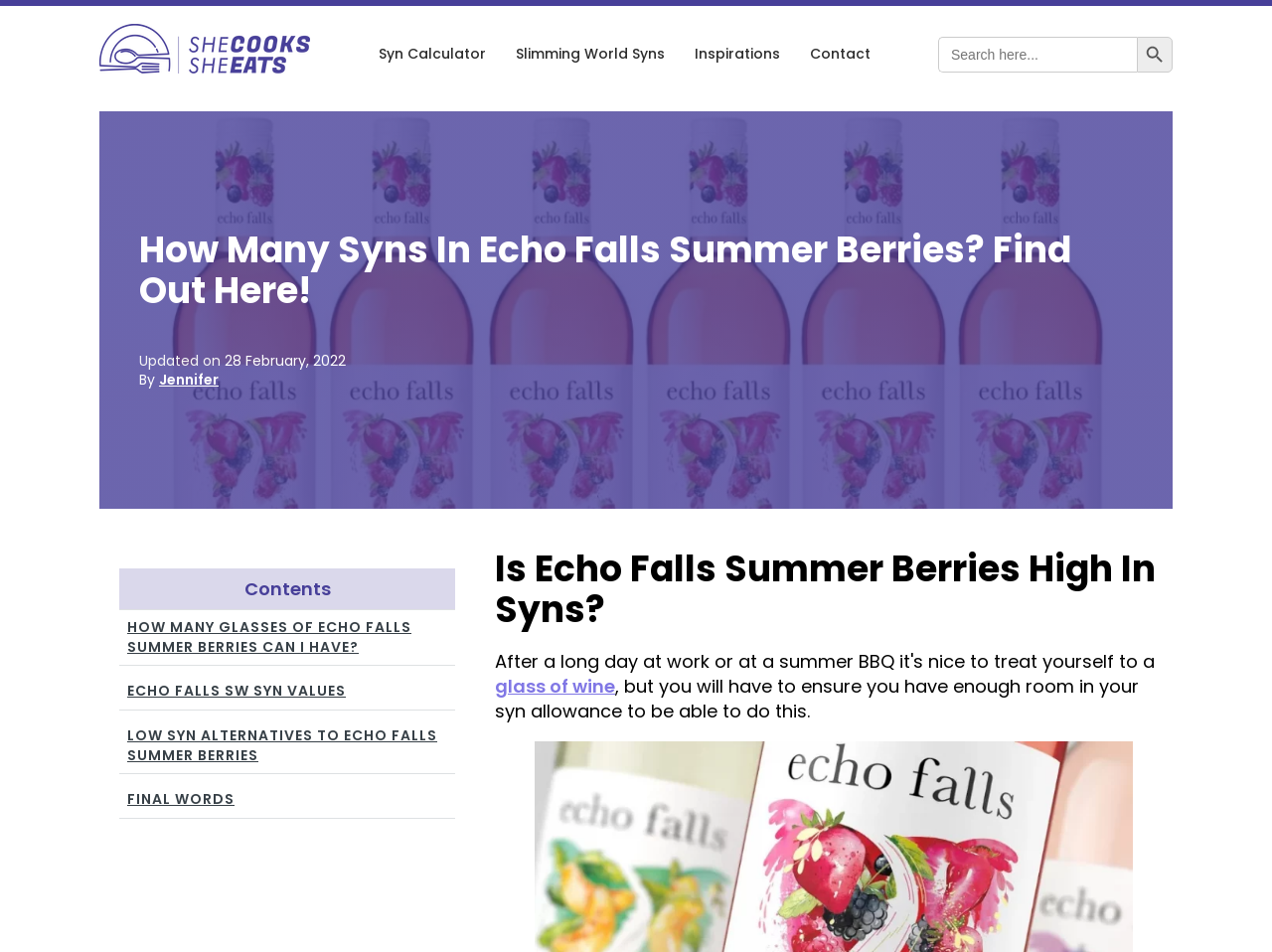Please determine the bounding box coordinates for the UI element described as: "Inspirations".

[0.534, 0.047, 0.625, 0.068]